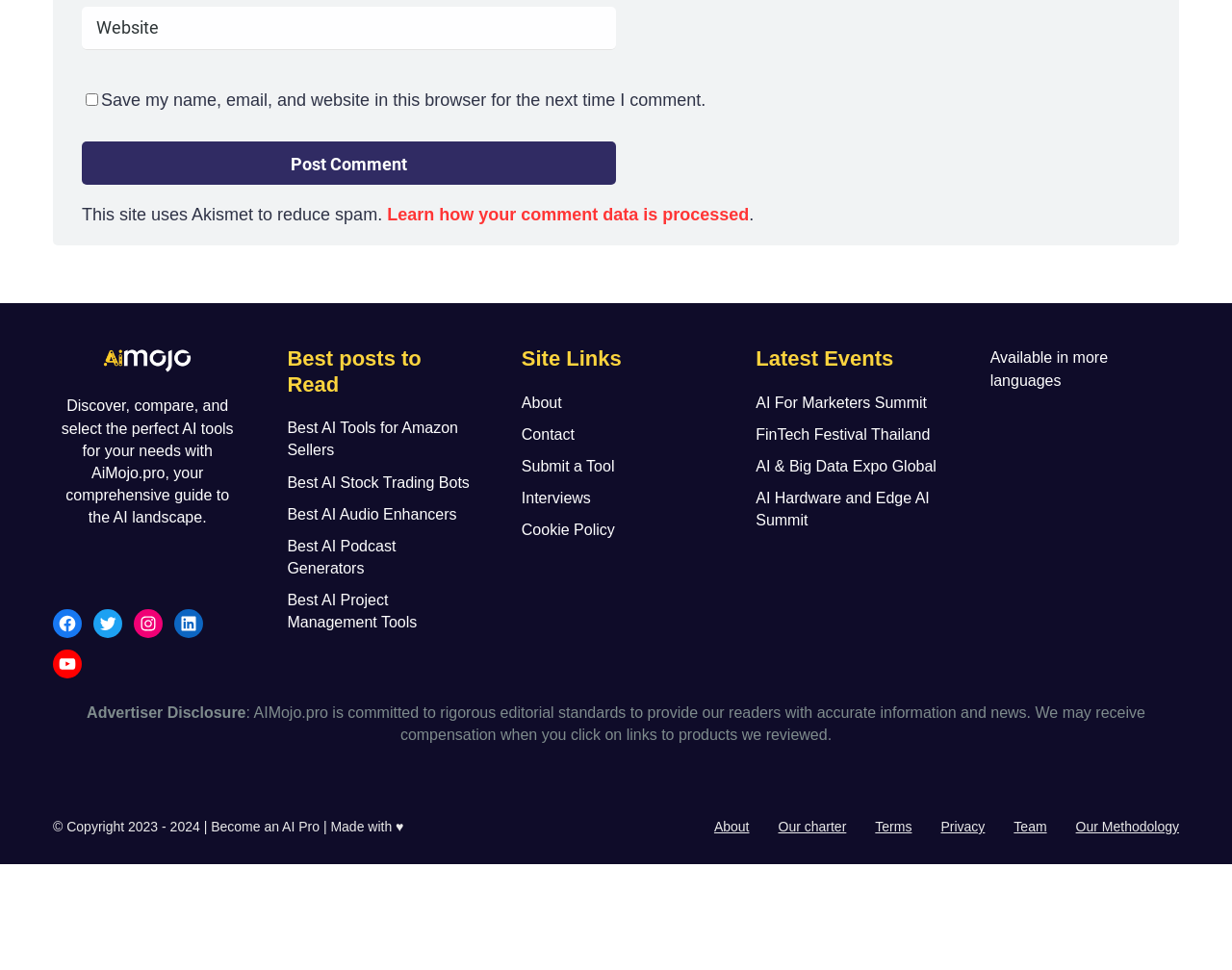Answer in one word or a short phrase: 
How many categories are listed under 'Best posts to Read'?

5